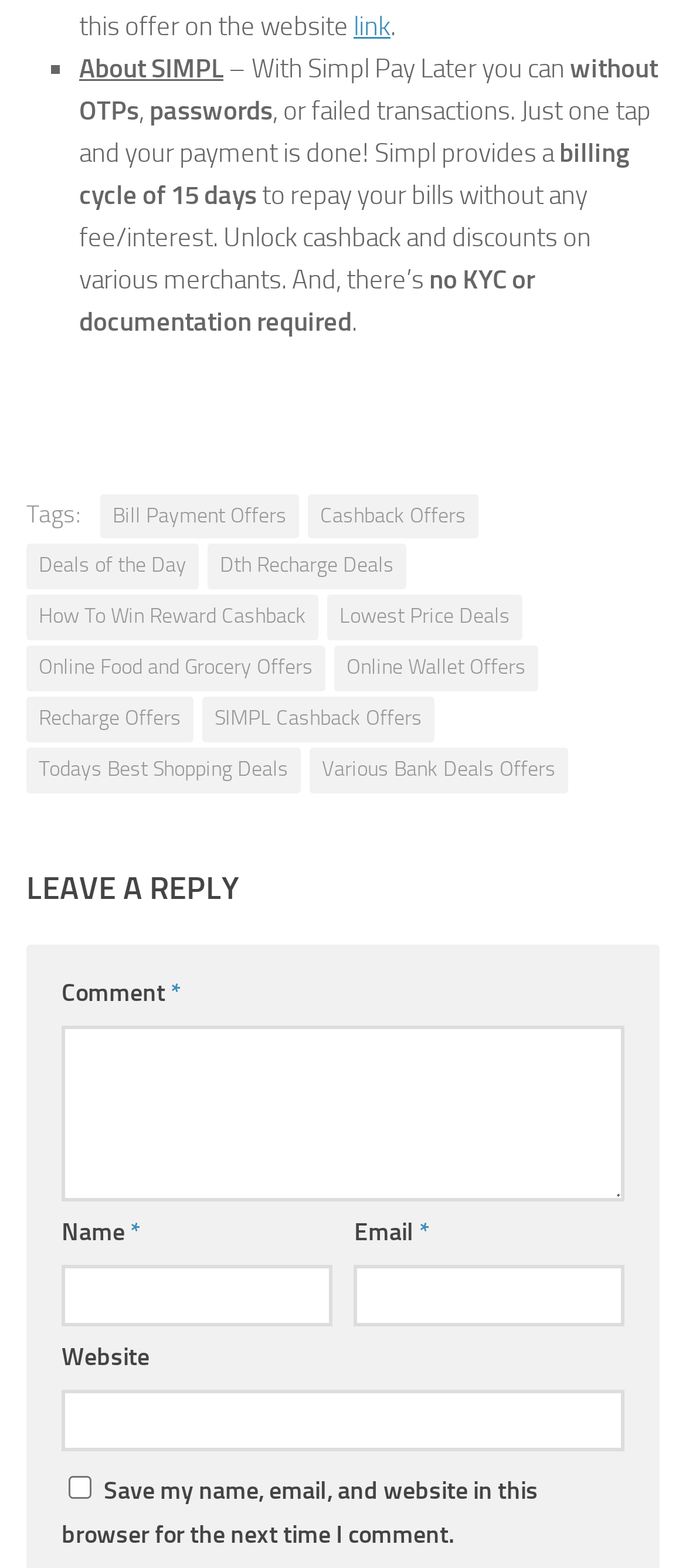What is the main purpose of Simpl Pay Later?
Answer the question with a detailed explanation, including all necessary information.

Based on the text '– With Simpl Pay Later you can make payments without OTPs, passwords, or failed transactions. Just one tap and your payment is done!', it can be inferred that the main purpose of Simpl Pay Later is to make payments without the need for OTPs.